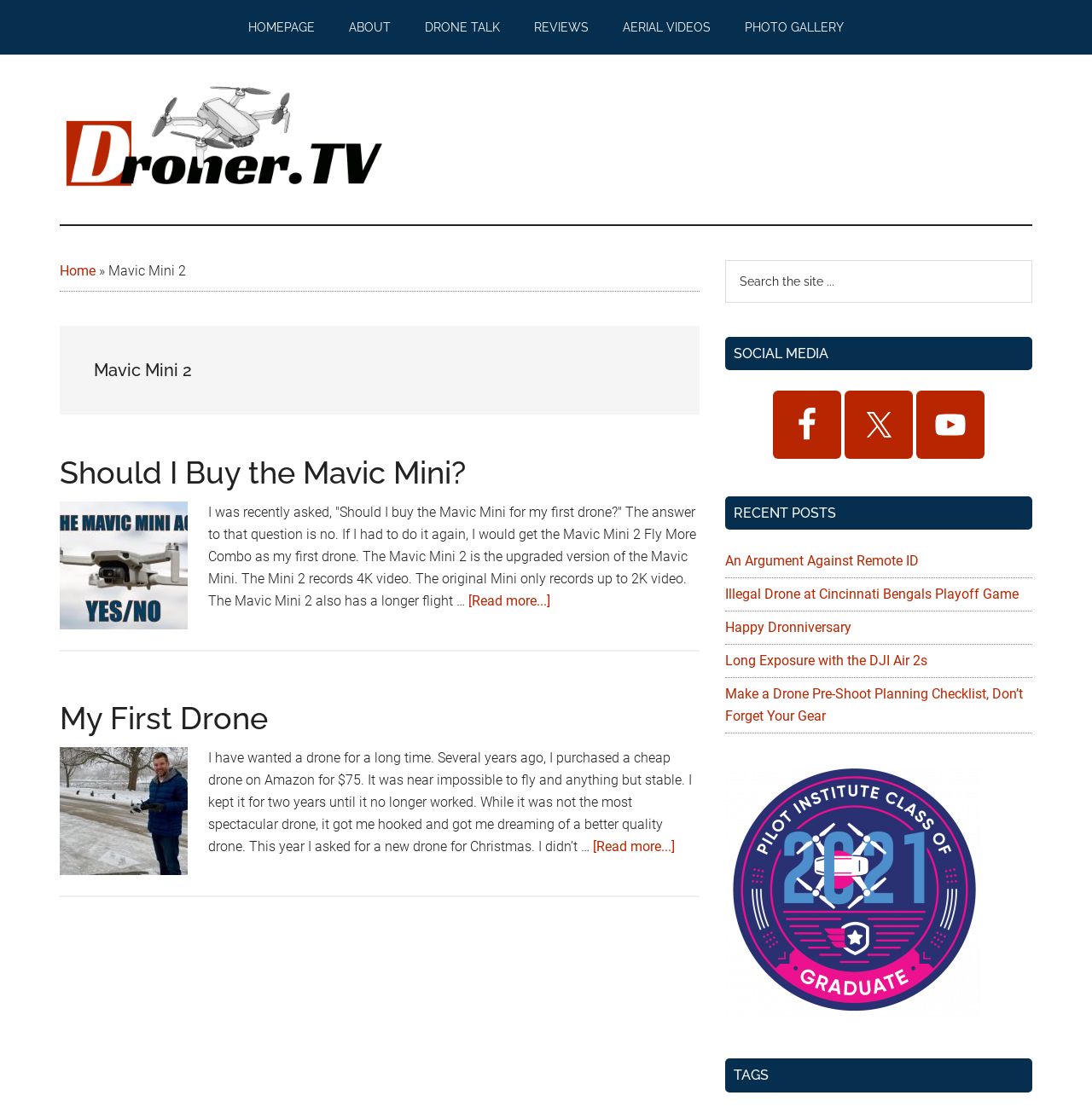What is the category of the recent posts section?
Provide an in-depth answer to the question, covering all aspects.

I examined the primary sidebar section and found a heading element with the text 'RECENT POSTS', which suggests that the section below it contains recent posts on the website.